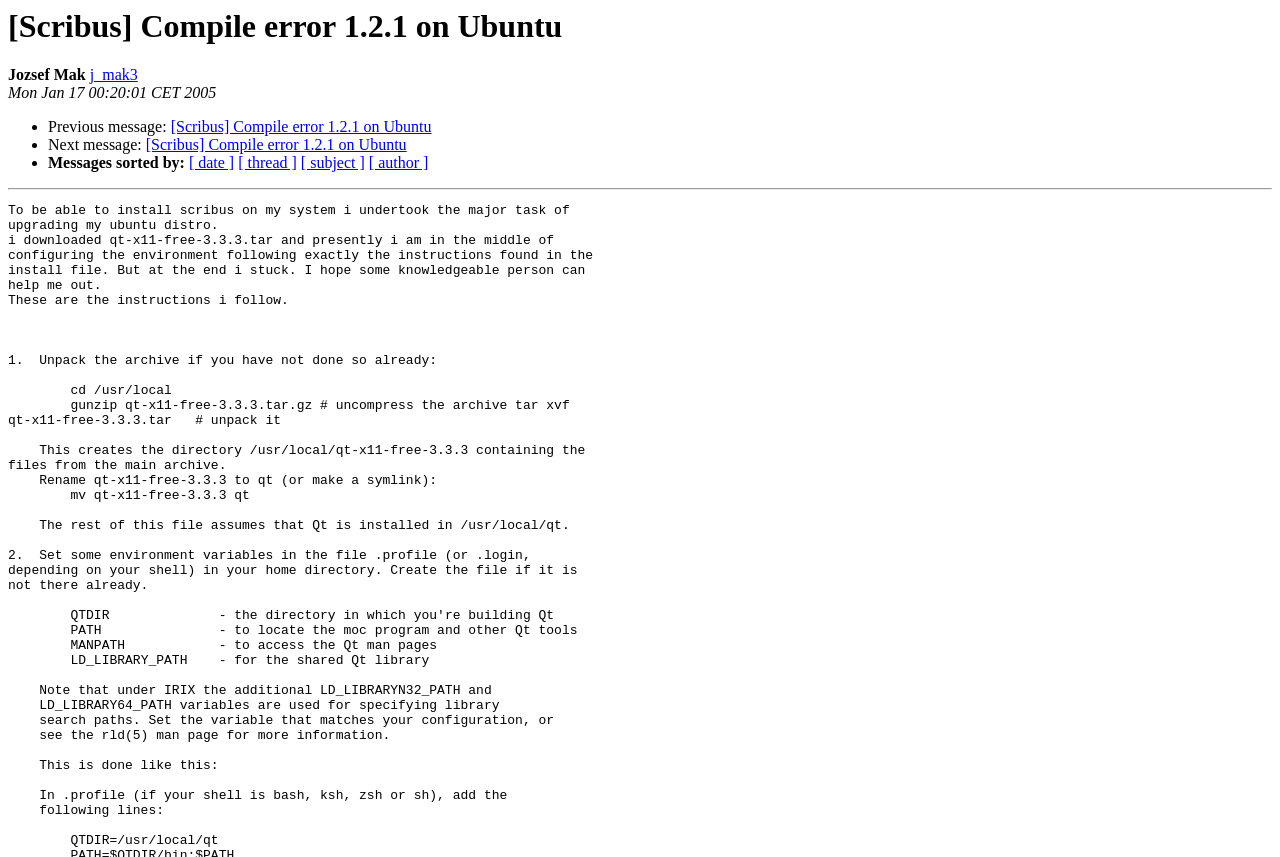Please locate the bounding box coordinates of the element that should be clicked to complete the given instruction: "Click CONTACT US".

None